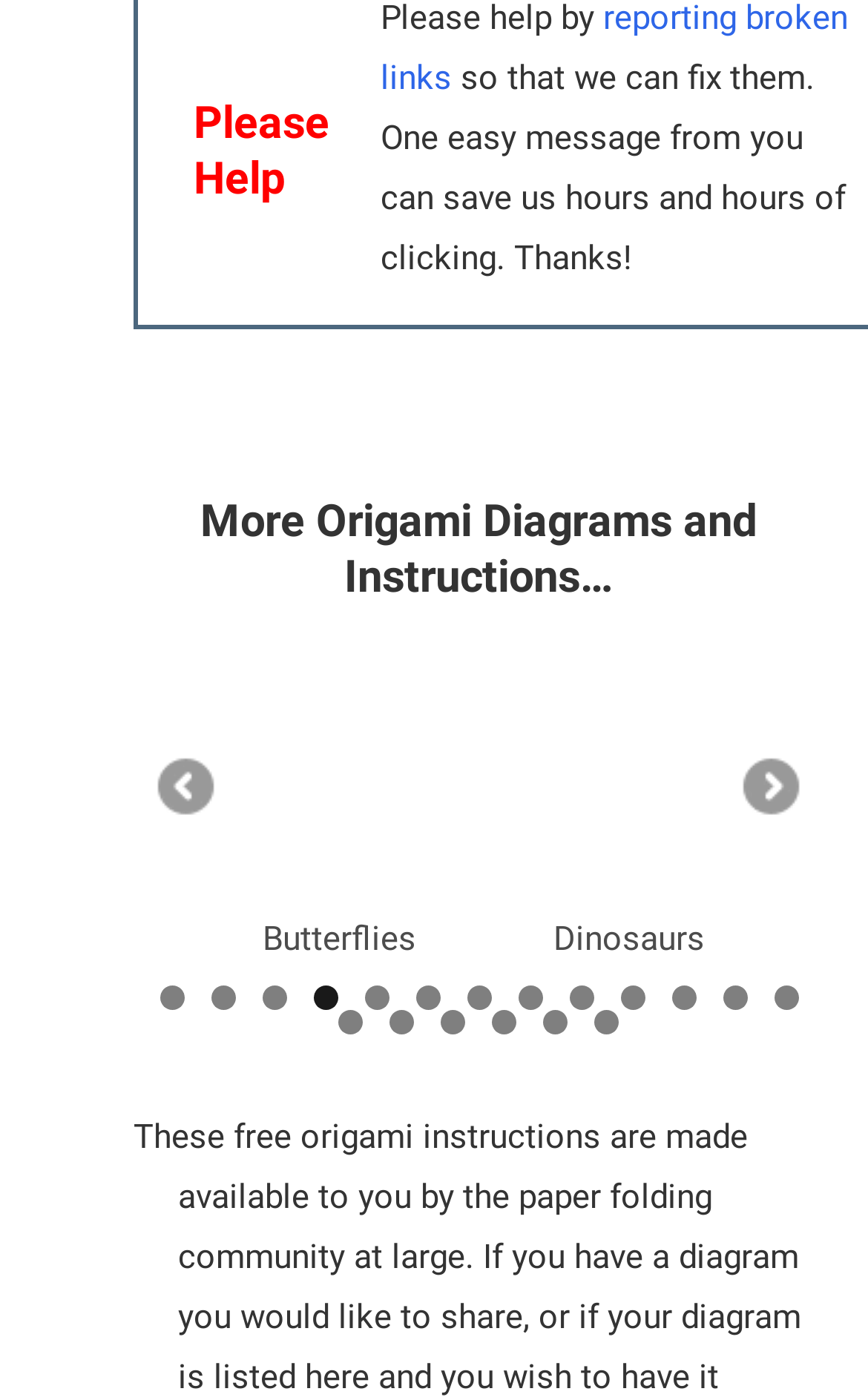Locate the bounding box coordinates of the clickable region necessary to complete the following instruction: "Go to next slide". Provide the coordinates in the format of four float numbers between 0 and 1, i.e., [left, top, right, bottom].

[0.846, 0.54, 0.923, 0.588]